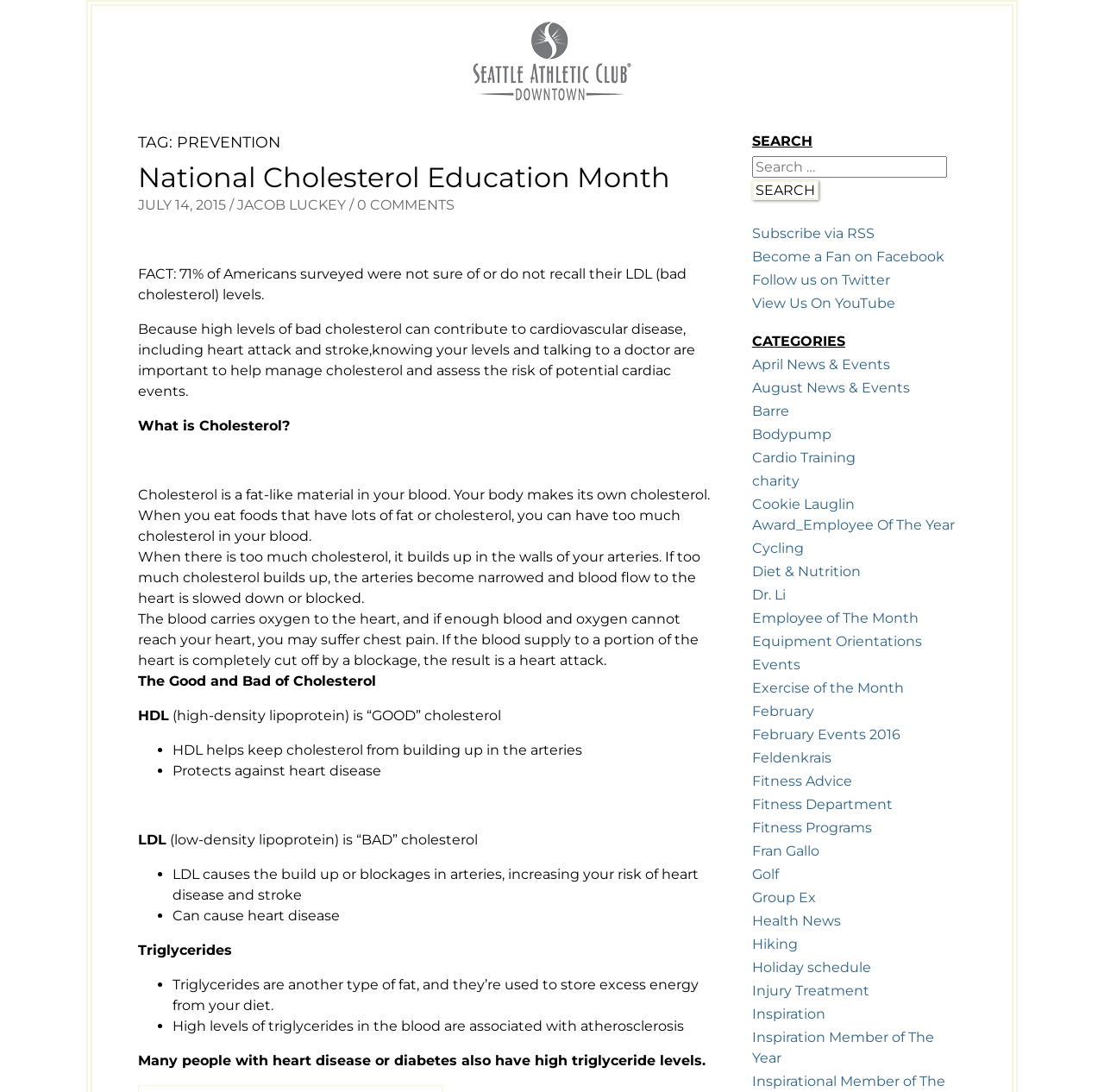Identify and provide the bounding box for the element described by: "Inspiration Member of The Year".

[0.681, 0.942, 0.846, 0.976]